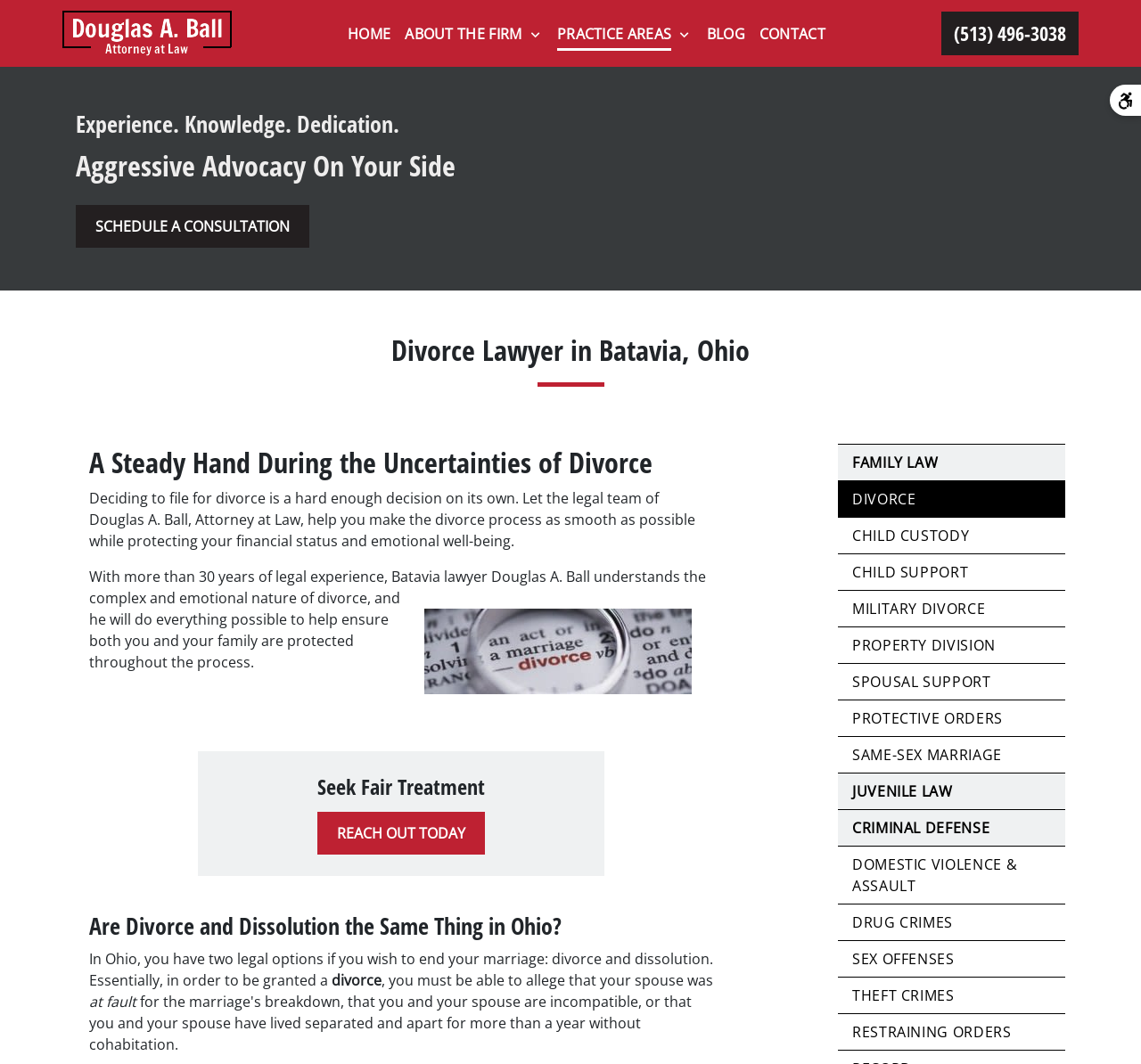Based on the image, please respond to the question with as much detail as possible:
What is the focus of the 'FAMILY LAW' link?

The 'FAMILY LAW' link is likely intended to provide information or services related to family law, including divorce, child custody, child support, and other related areas, as suggested by the surrounding links and the context of the webpage.